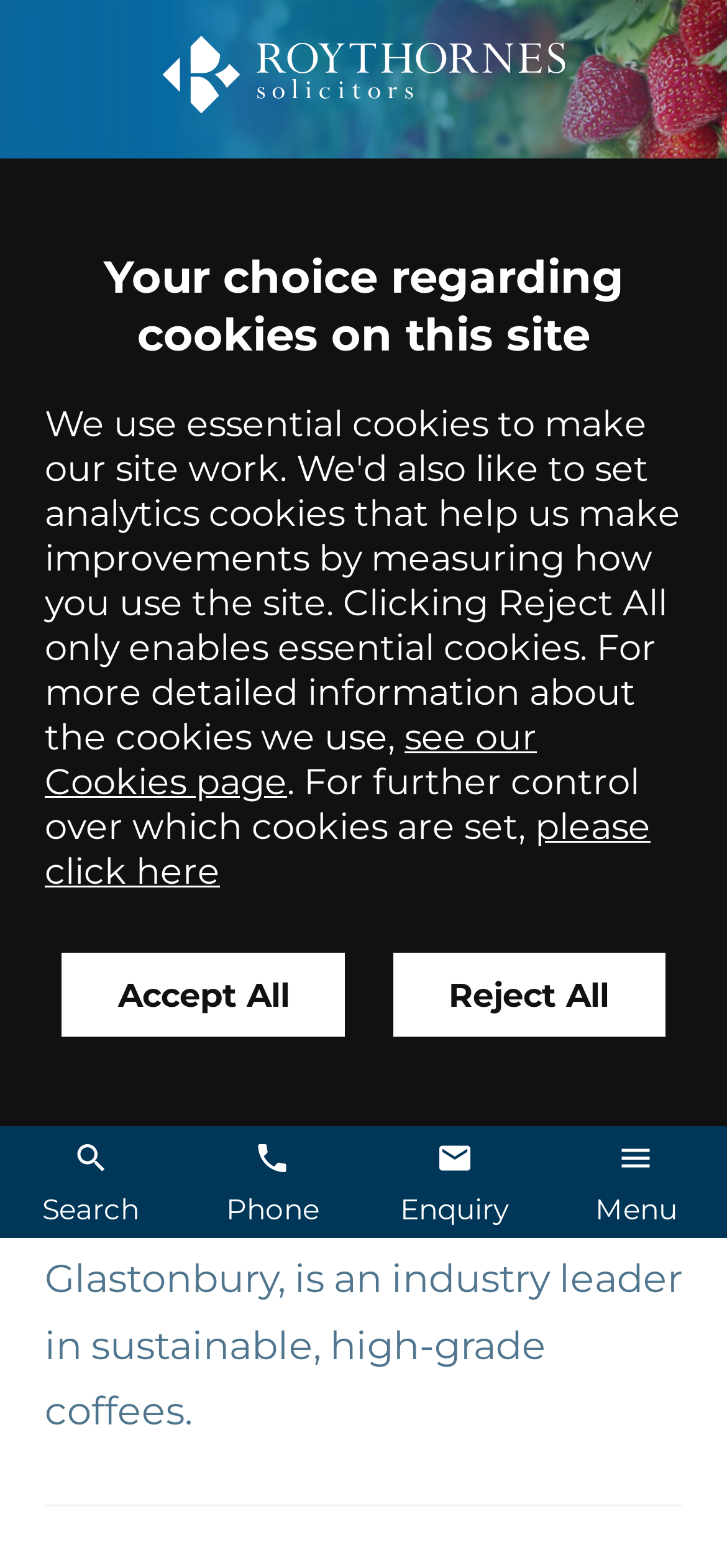Specify the bounding box coordinates of the region I need to click to perform the following instruction: "search site". The coordinates must be four float numbers in the range of 0 to 1, i.e., [left, top, right, bottom].

[0.075, 0.922, 0.755, 0.981]